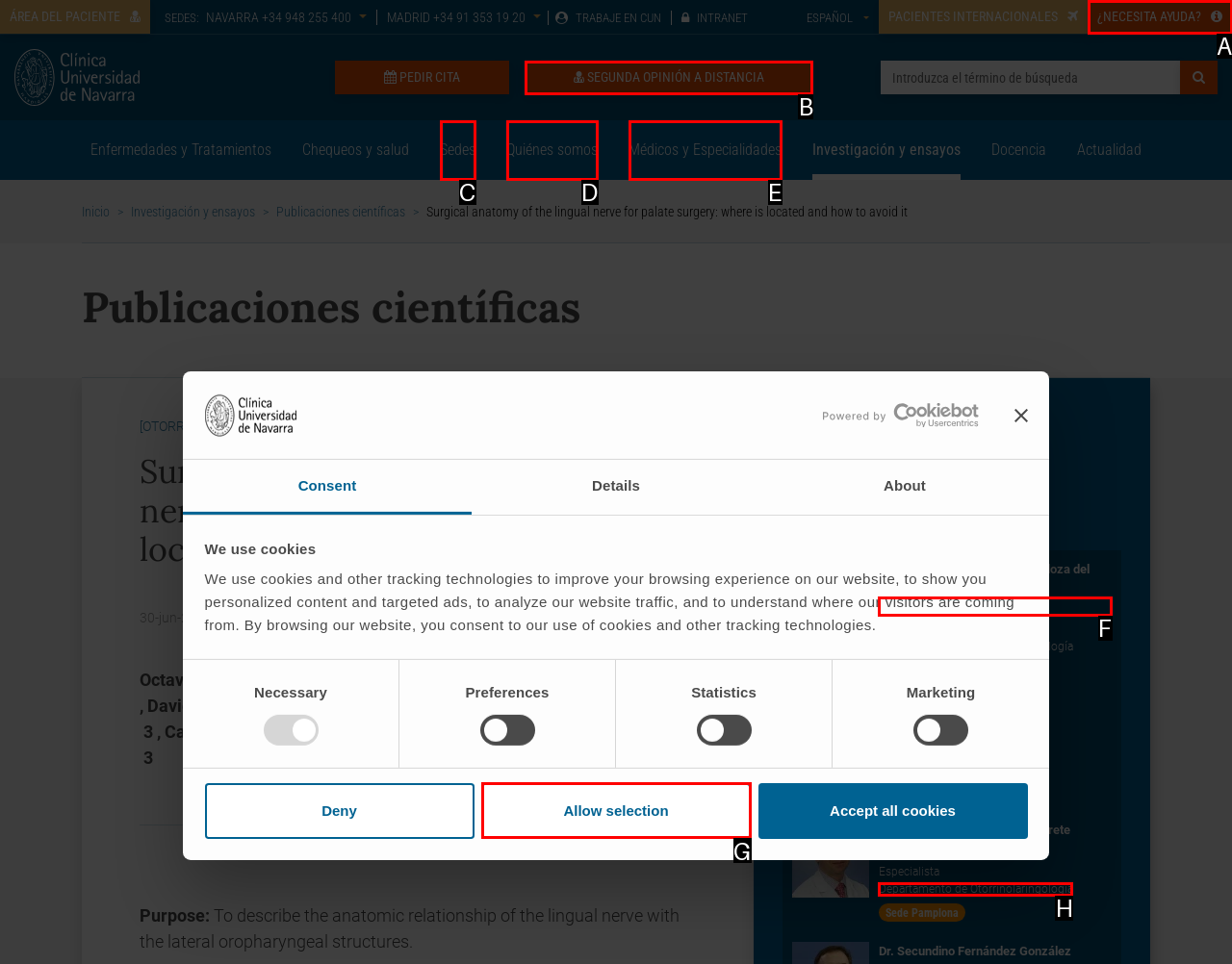Indicate which HTML element you need to click to complete the task: Click the 'SEGUNDA OPINIÓN A DISTANCIA' button. Provide the letter of the selected option directly.

B